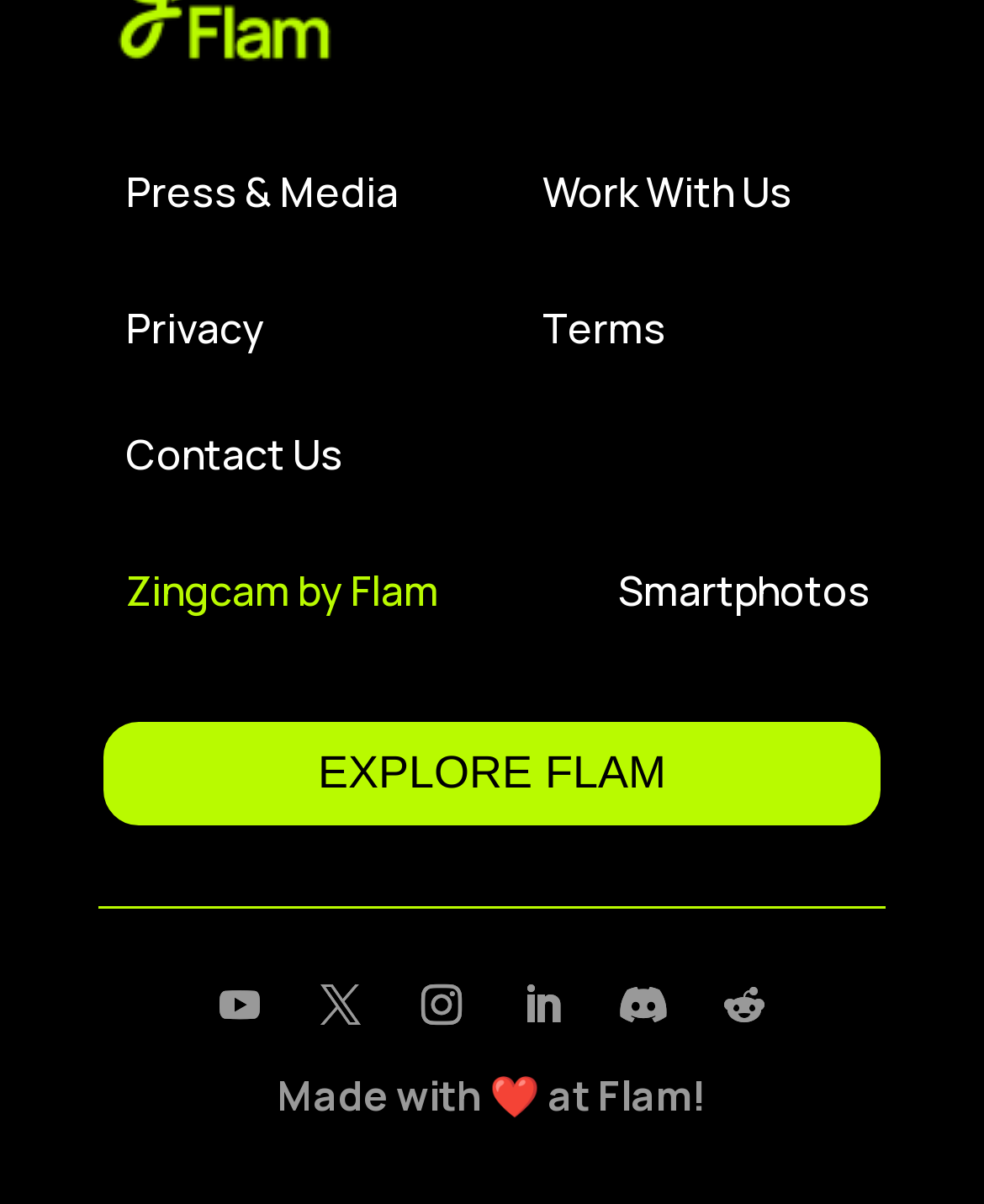Determine the bounding box coordinates for the element that should be clicked to follow this instruction: "Visit the Press & Media page". The coordinates should be given as four float numbers between 0 and 1, in the format [left, top, right, bottom].

[0.128, 0.136, 0.405, 0.182]